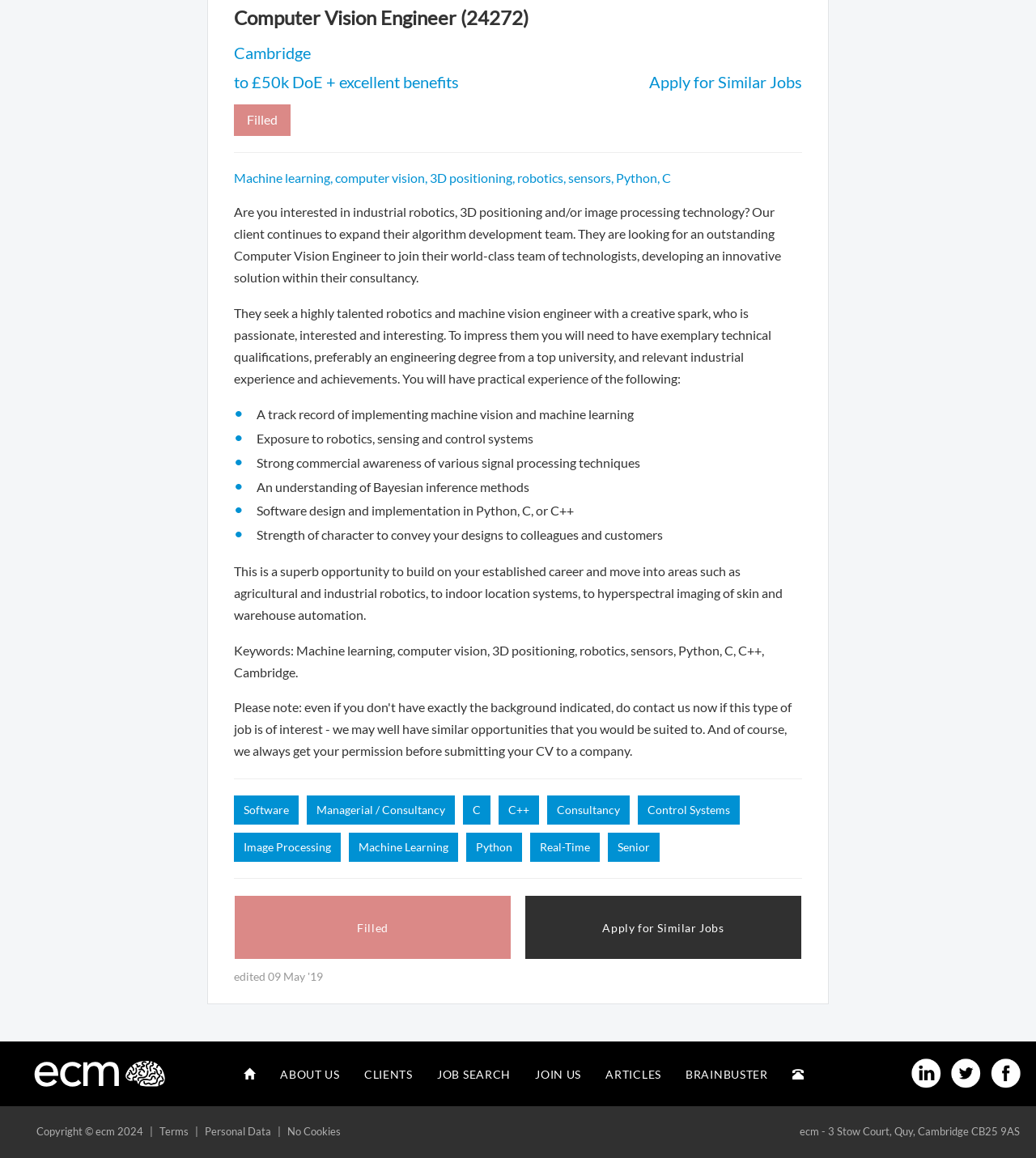Return the bounding box coordinates of the UI element that corresponds to this description: "News". The coordinates must be given as four float numbers in the range of 0 and 1, [left, top, right, bottom].

None